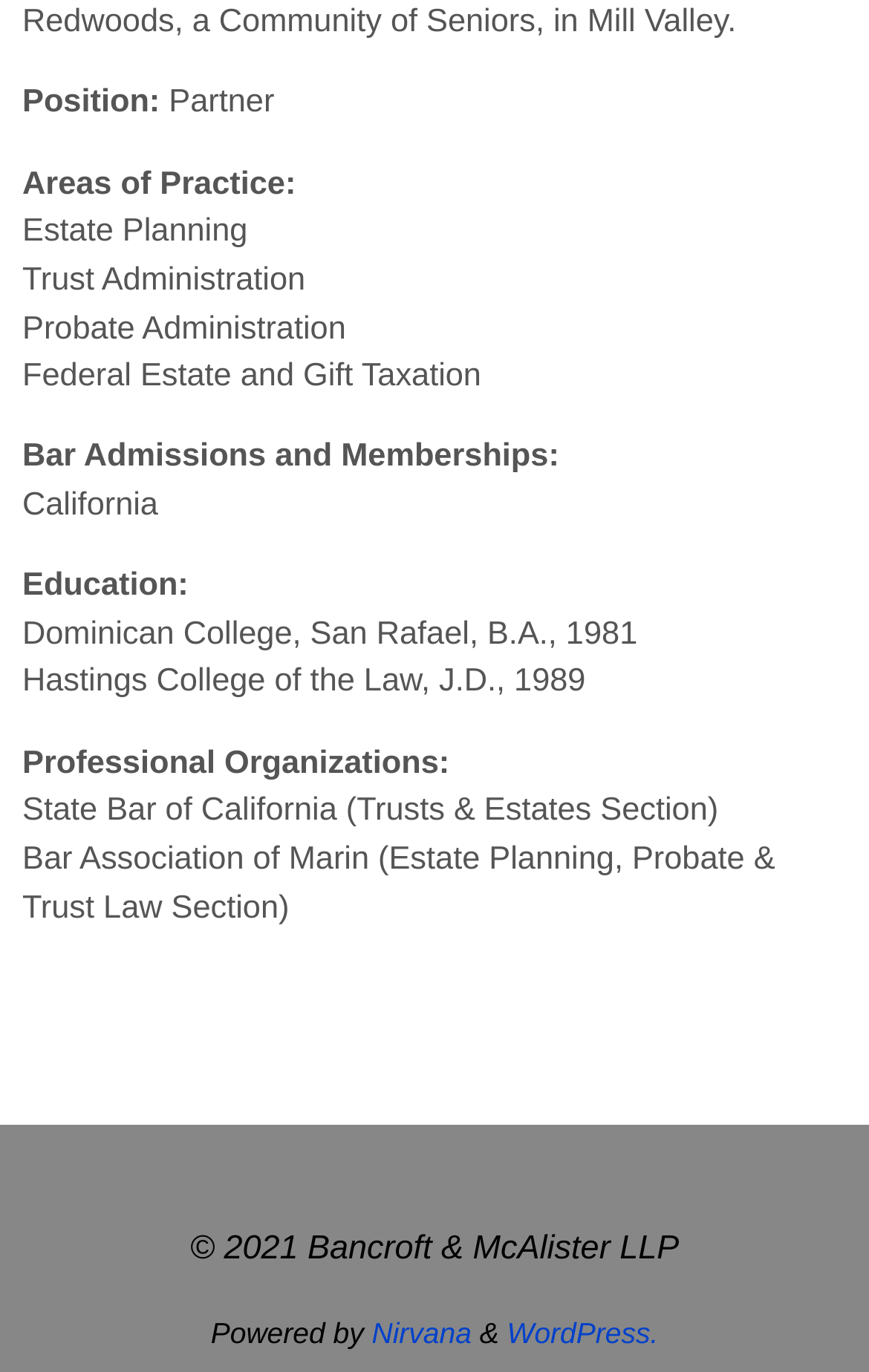Respond with a single word or phrase to the following question: Where did the person get their B.A. degree?

Dominican College